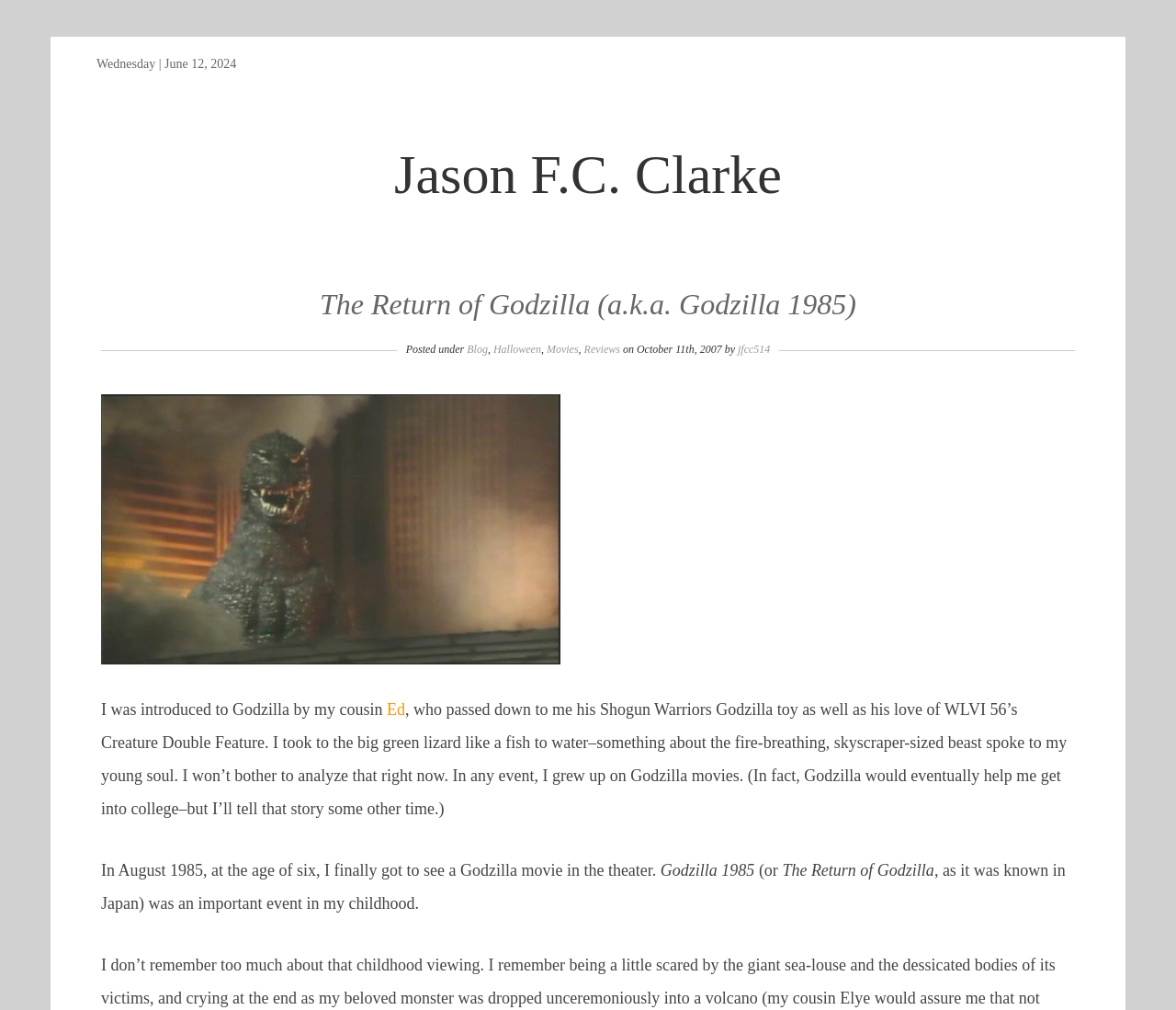Detail the various sections and features present on the webpage.

The webpage is a blog post about the author's experience with Godzilla movies, specifically "The Return of Godzilla" (also known as "Godzilla 1985"). At the top of the page, there is a heading with the title "The Return of Godzilla (a.k.a. Godzilla 1985)" and the author's name "Jason F.C. Clarke". Below the title, there is a date "Wednesday, June 12, 2024" and a series of links to categories such as "Blog", "Halloween", "Movies", and "Reviews".

To the right of the title, there is a large image of Godzilla. Below the image, there is a block of text that describes how the author was introduced to Godzilla by their cousin Ed and how they grew up watching Godzilla movies. The text also mentions that the author saw "Godzilla 1985" in the theater at the age of six, which was an important event in their childhood.

The text is divided into several paragraphs, with the first paragraph describing the author's introduction to Godzilla and the second paragraph discussing their experience watching "Godzilla 1985" in the theater. The text is written in a personal and reflective tone, with the author sharing their childhood memories and experiences with Godzilla.